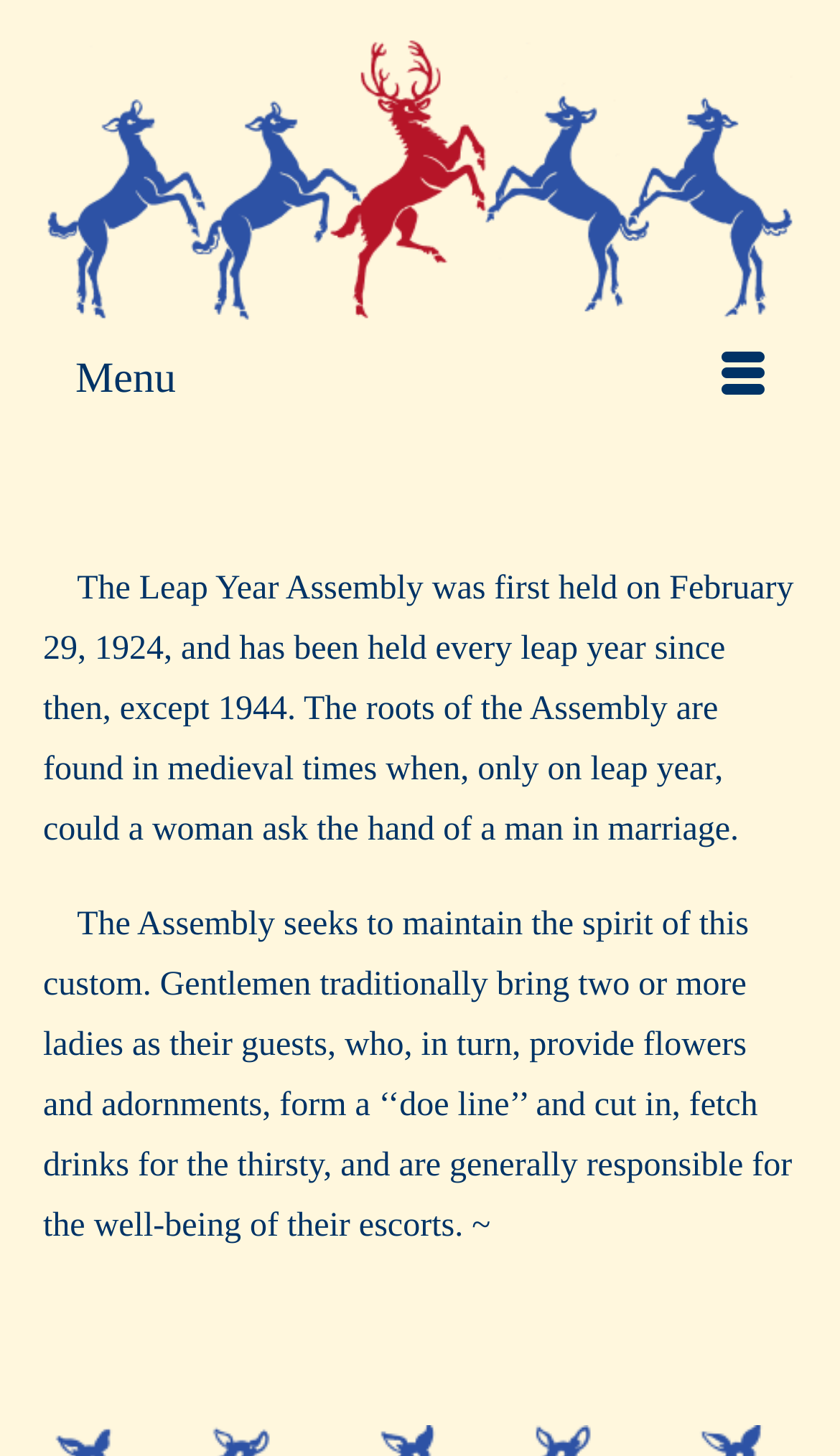What is the traditional role of ladies in the Assembly?
Utilize the information in the image to give a detailed answer to the question.

As stated in the third StaticText element, ladies traditionally bring flowers and adornments, form a ‘‘doe line’’ and cut in, fetch drinks for the thirsty, and are generally responsible for the well-being of their escorts.